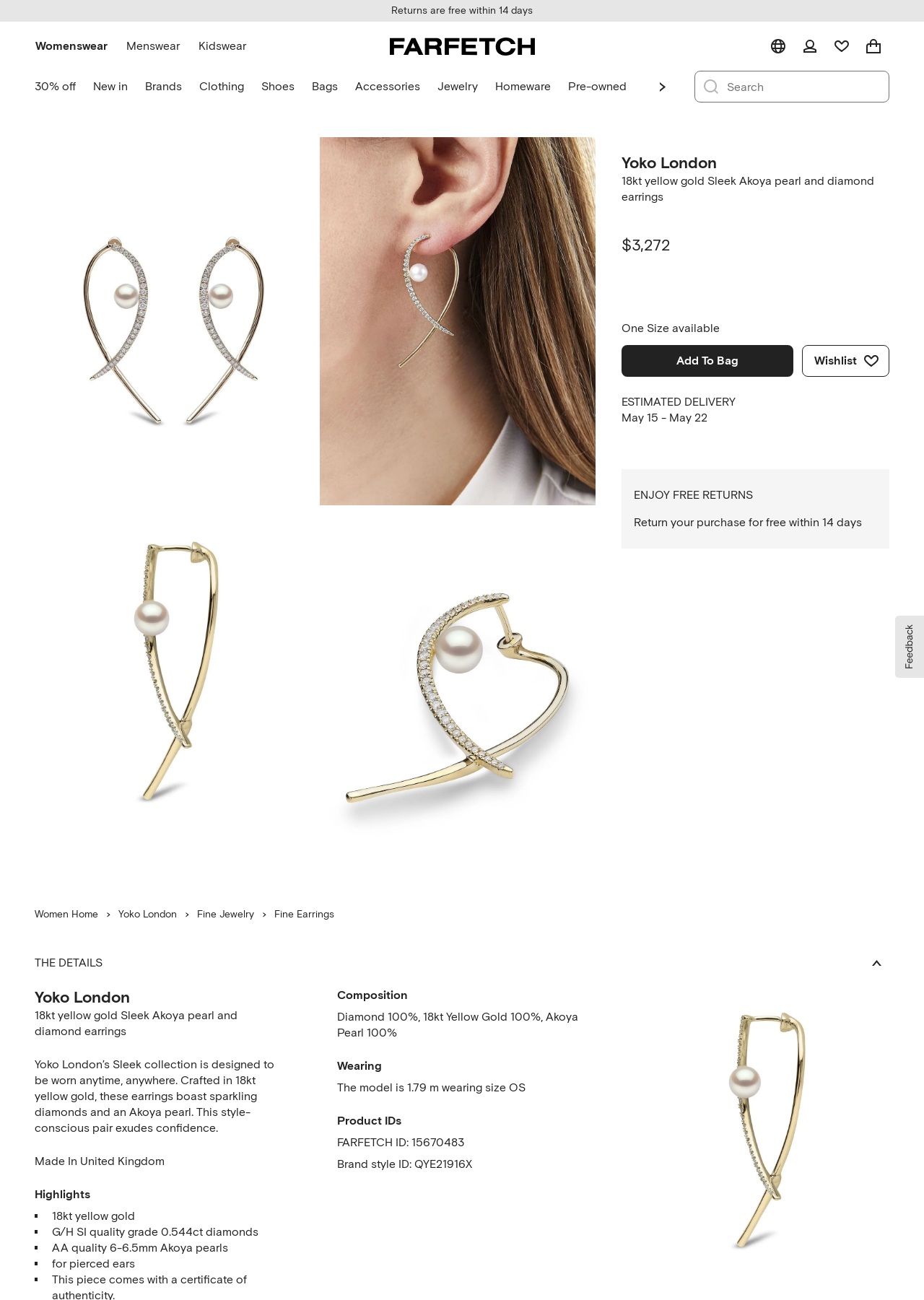What is the price of the earrings?
Look at the image and answer with only one word or phrase.

$3,272